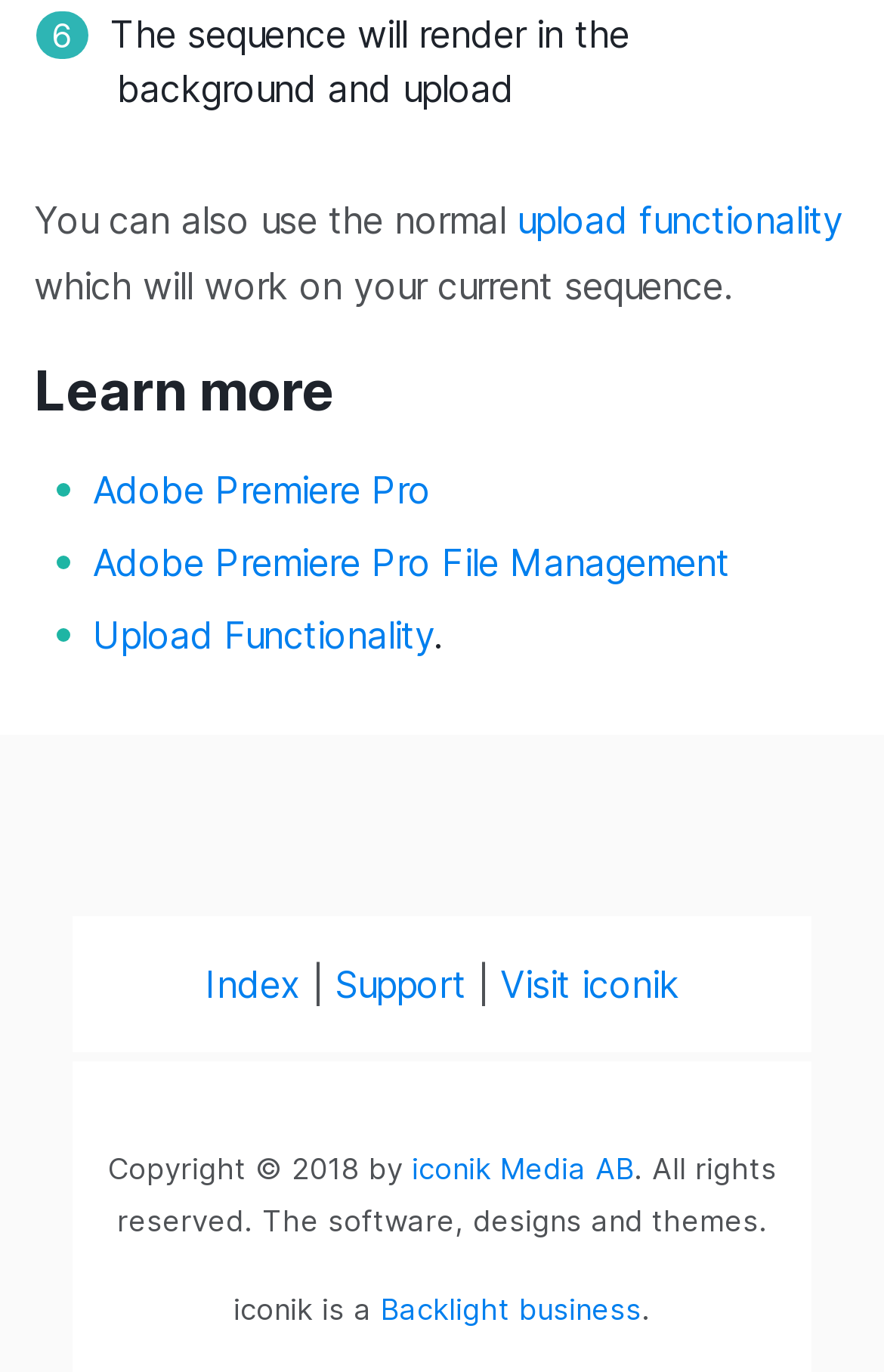Locate the bounding box coordinates of the area you need to click to fulfill this instruction: 'Learn more about Backlight business'. The coordinates must be in the form of four float numbers ranging from 0 to 1: [left, top, right, bottom].

[0.431, 0.943, 0.726, 0.968]